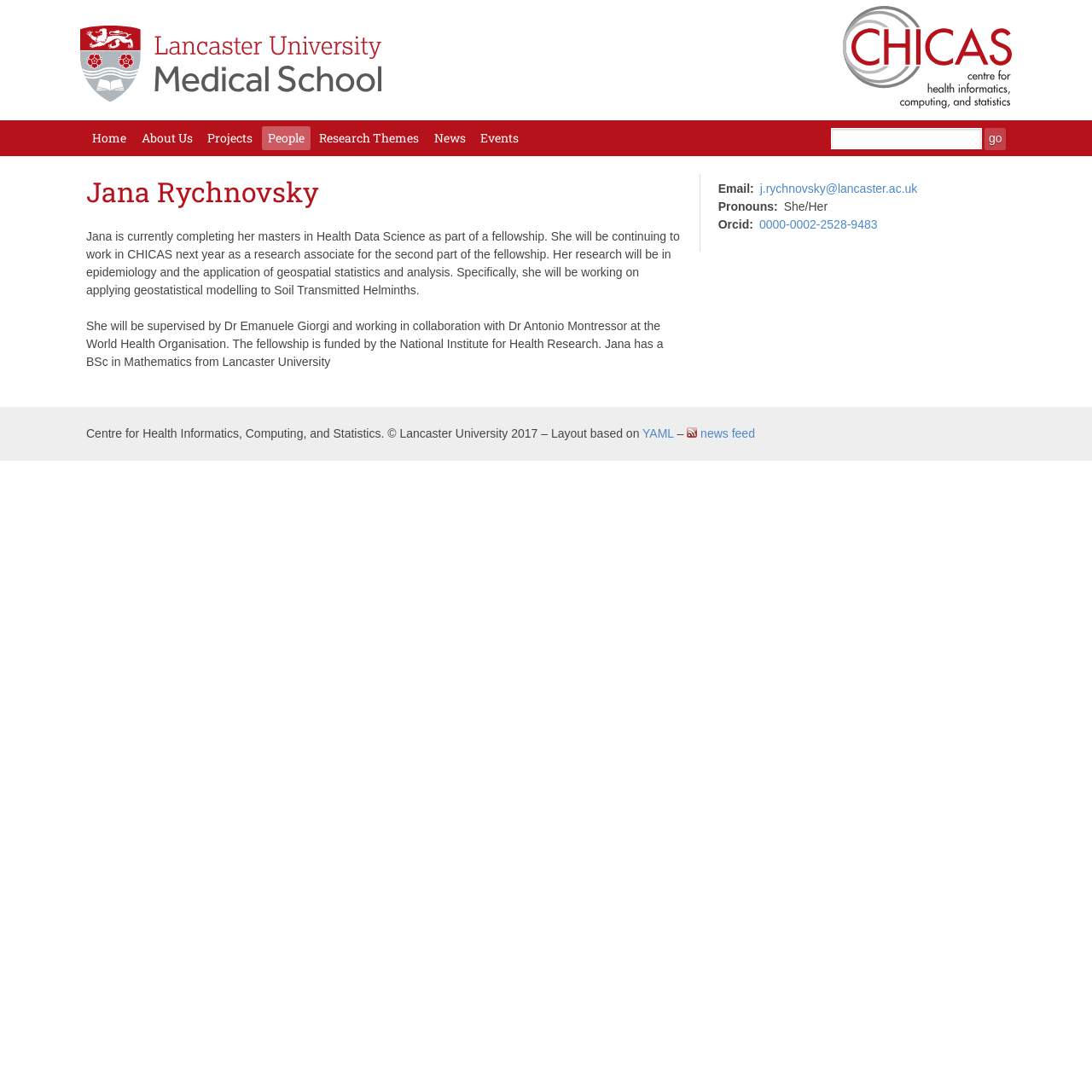What is Jana Rychnovsky's current role?
Based on the screenshot, give a detailed explanation to answer the question.

Based on the webpage, Jana Rychnovsky is currently completing her master's in Health Data Science as part of a fellowship and will be continuing to work in CHICAS next year as a research associate for the second part of the fellowship.